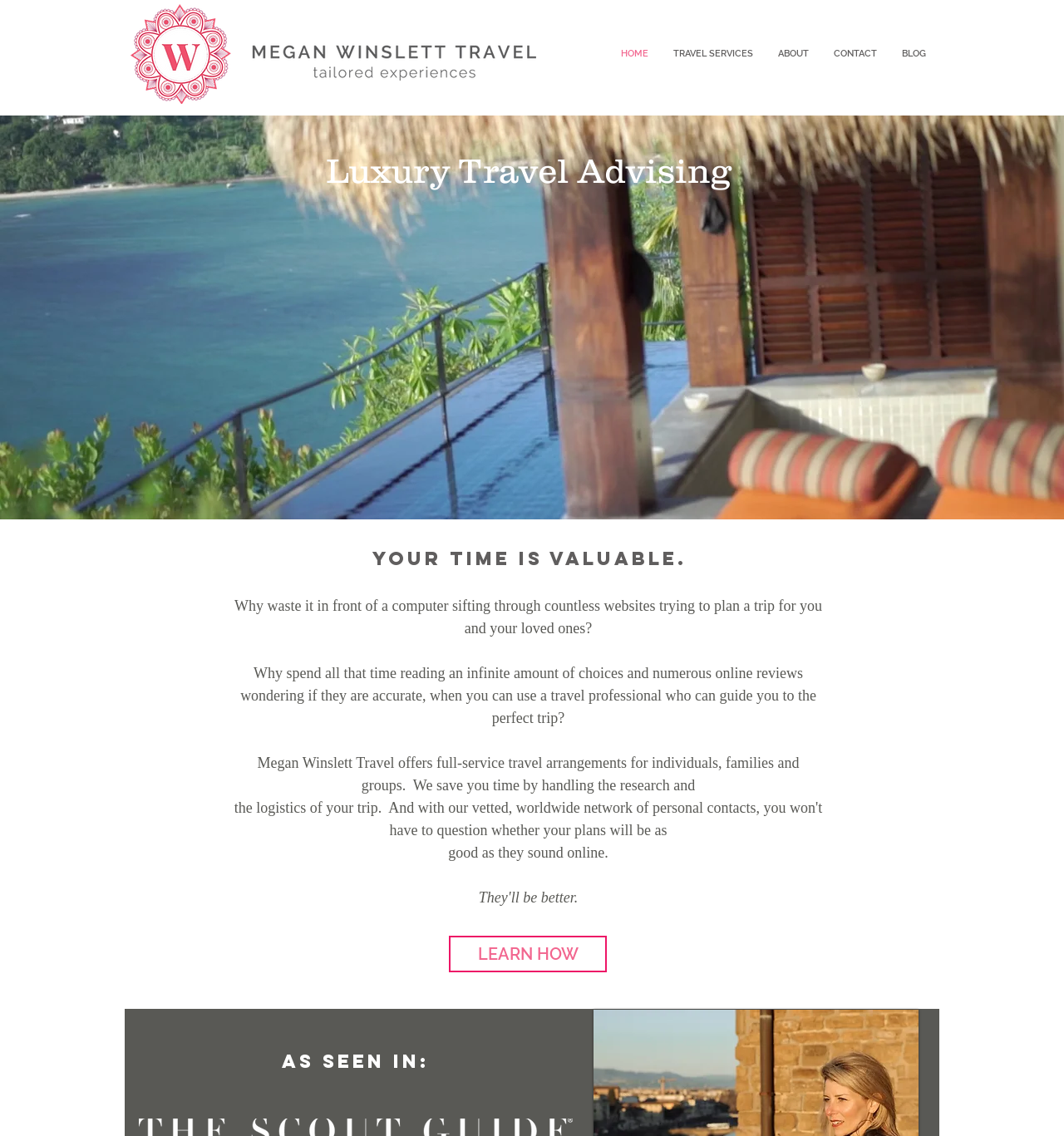Bounding box coordinates are given in the format (top-left x, top-left y, bottom-right x, bottom-right y). All values should be floating point numbers between 0 and 1. Provide the bounding box coordinate for the UI element described as: LEARN HOW

[0.422, 0.824, 0.57, 0.856]